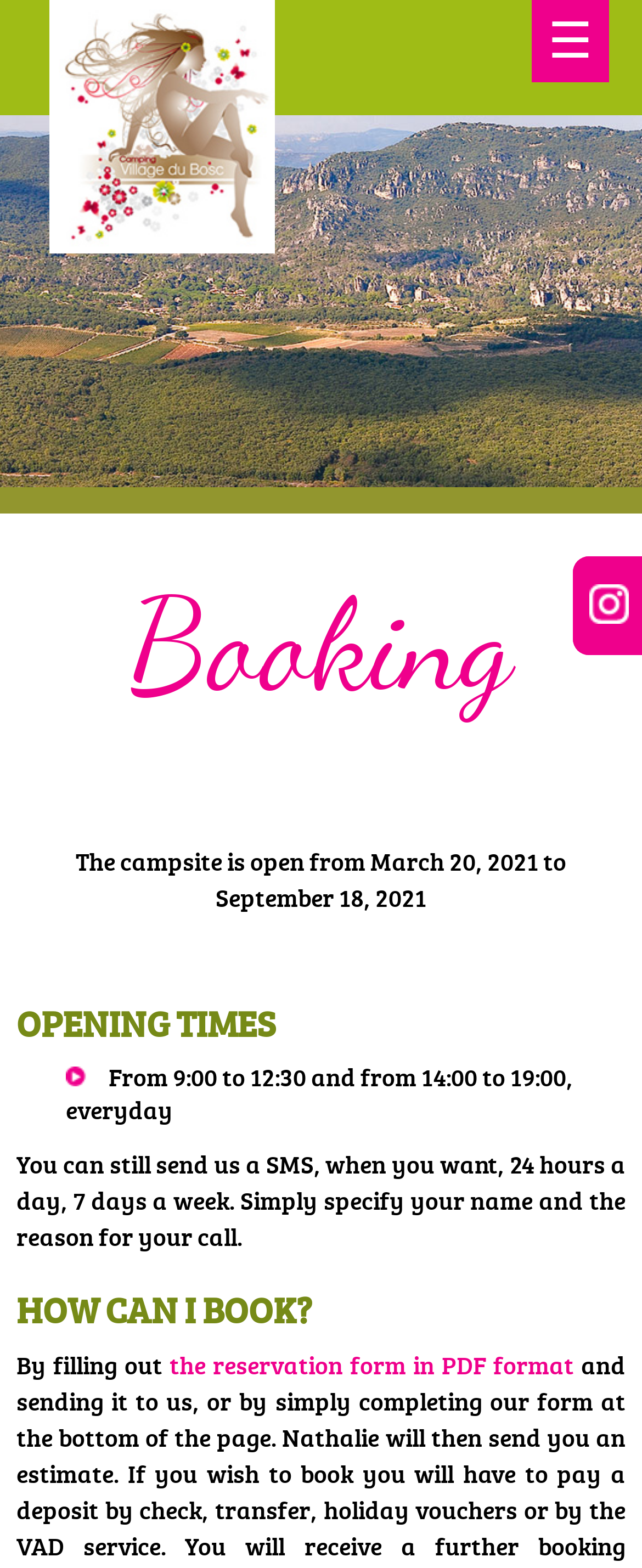What is the format of the reservation form?
Examine the screenshot and reply with a single word or phrase.

PDF